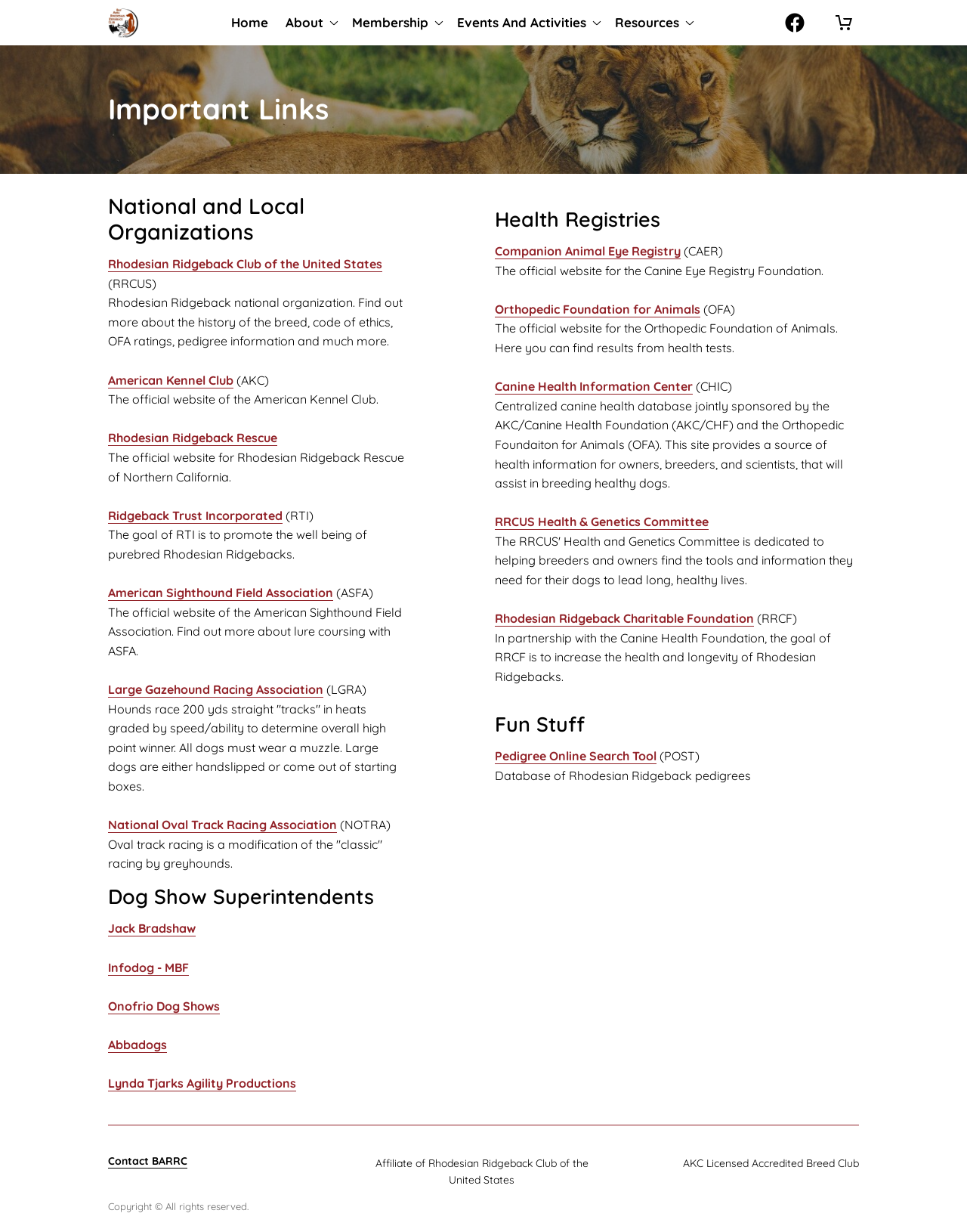Please specify the bounding box coordinates of the element that should be clicked to execute the given instruction: 'Visit the Rhodesian Ridgeback Club of the United States website'. Ensure the coordinates are four float numbers between 0 and 1, expressed as [left, top, right, bottom].

[0.112, 0.208, 0.395, 0.221]